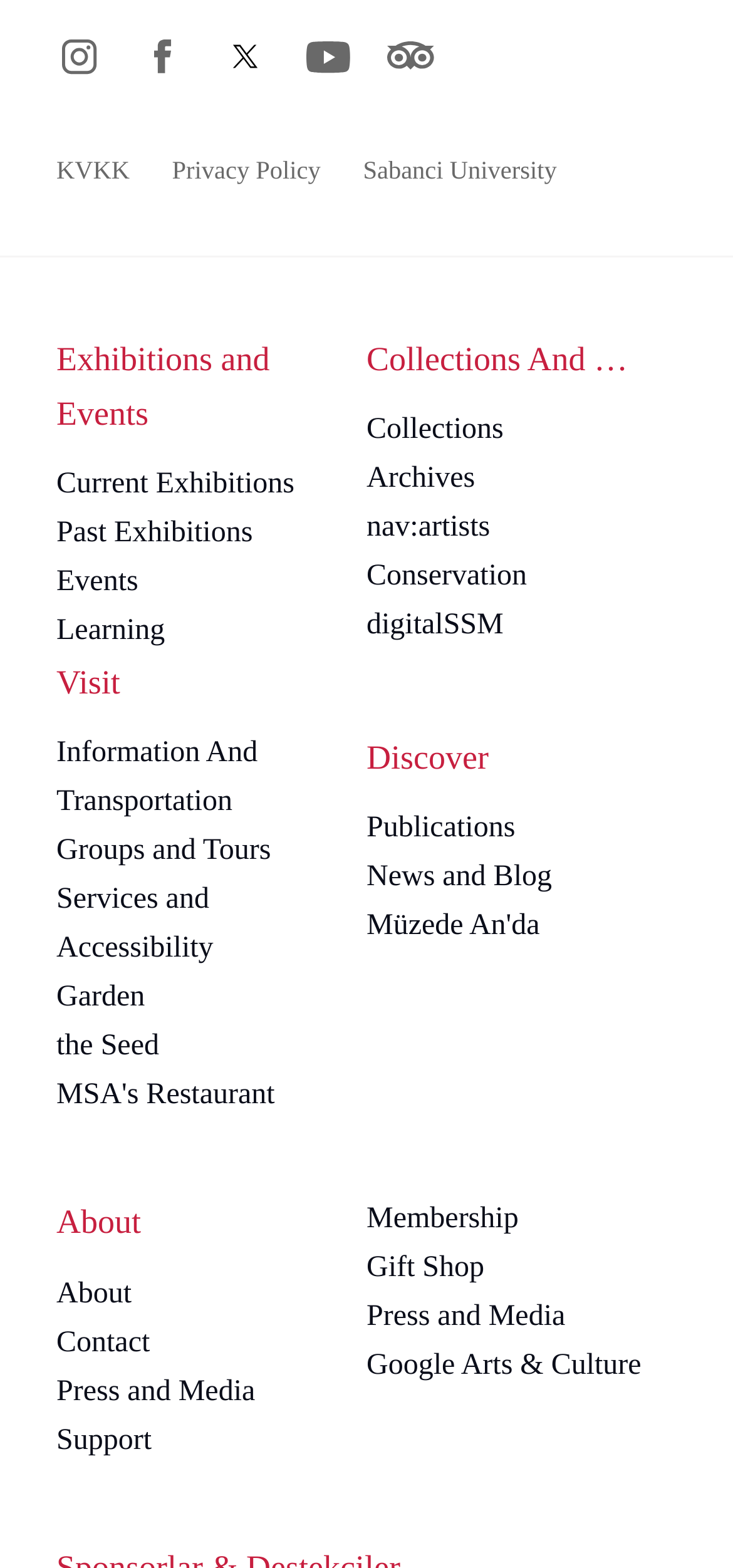Reply to the question below using a single word or brief phrase:
How many links are available under the 'About' section?

4